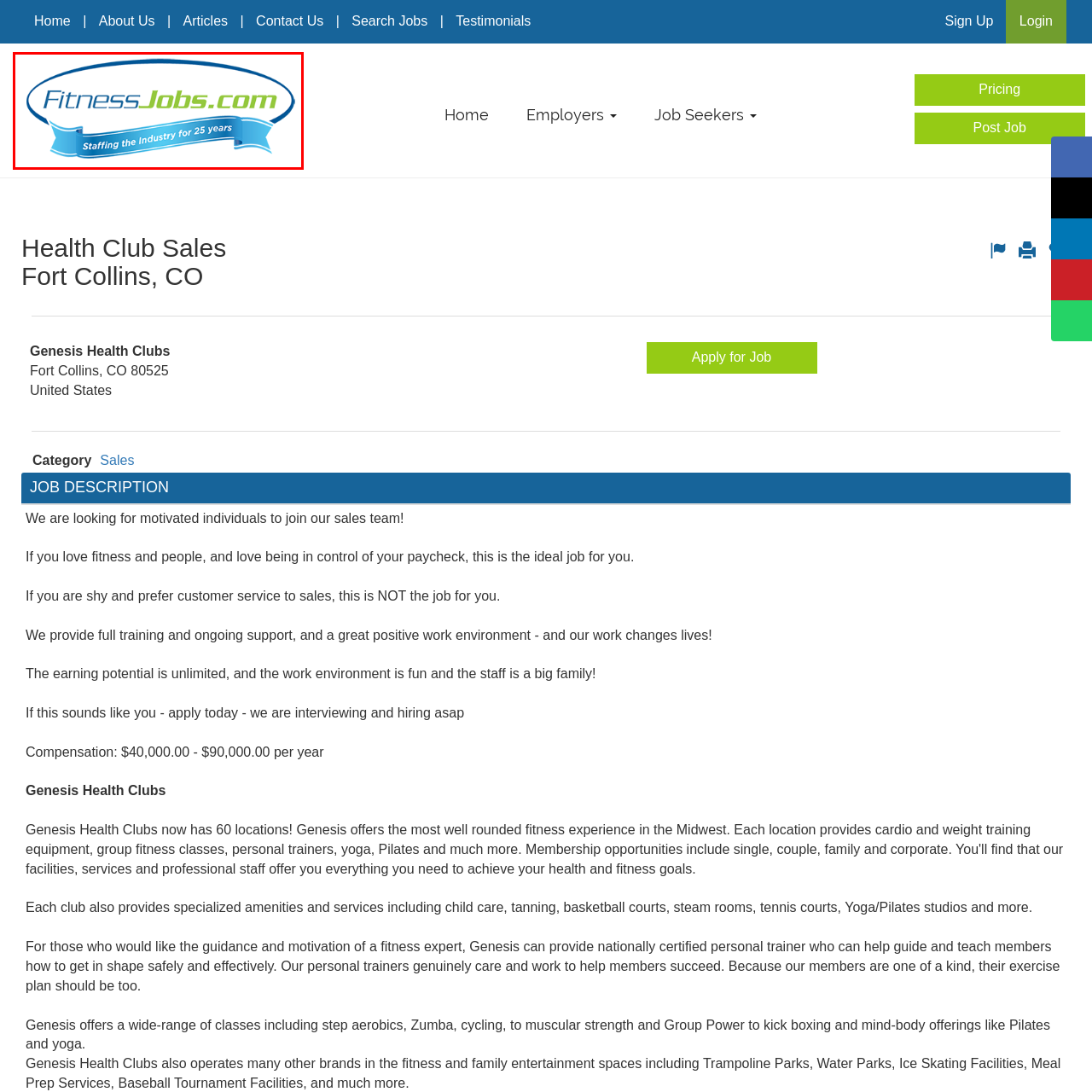Focus on the content within the red bounding box and answer this question using a single word or phrase: How many years of experience does the platform have?

25 years